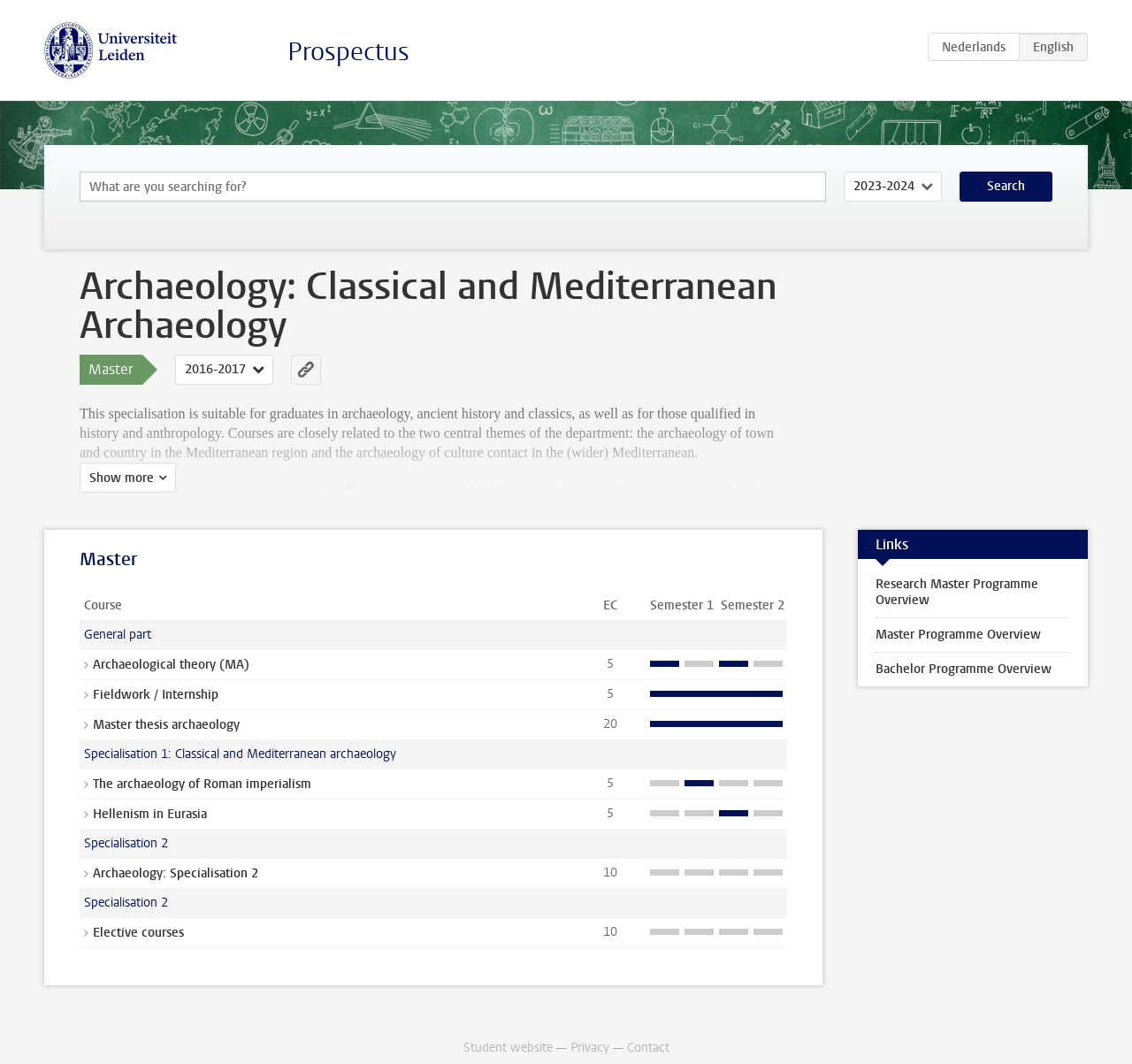Reply to the question with a single word or phrase:
Who is one of the staff members involved in the programme?

Dr. T.D. (Tesse) Stek